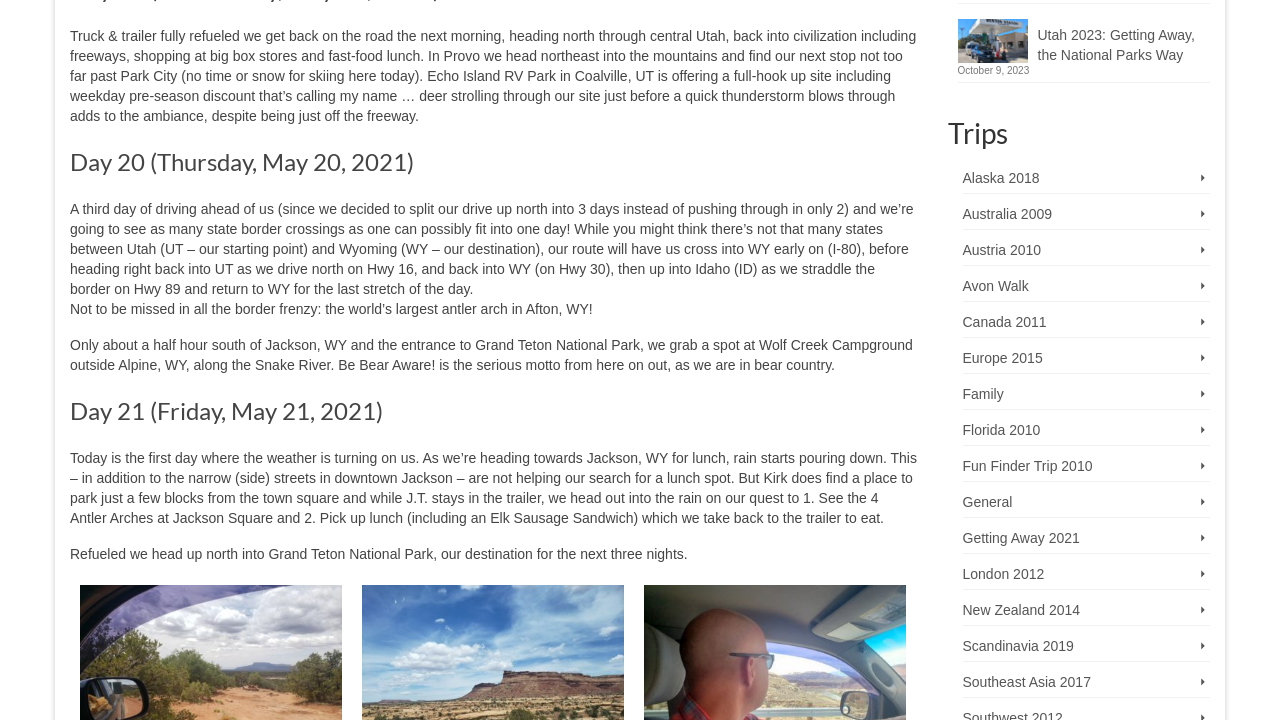Please find the bounding box coordinates (top-left x, top-left y, bottom-right x, bottom-right y) in the screenshot for the UI element described as follows: Avon Walk

[0.752, 0.376, 0.945, 0.419]